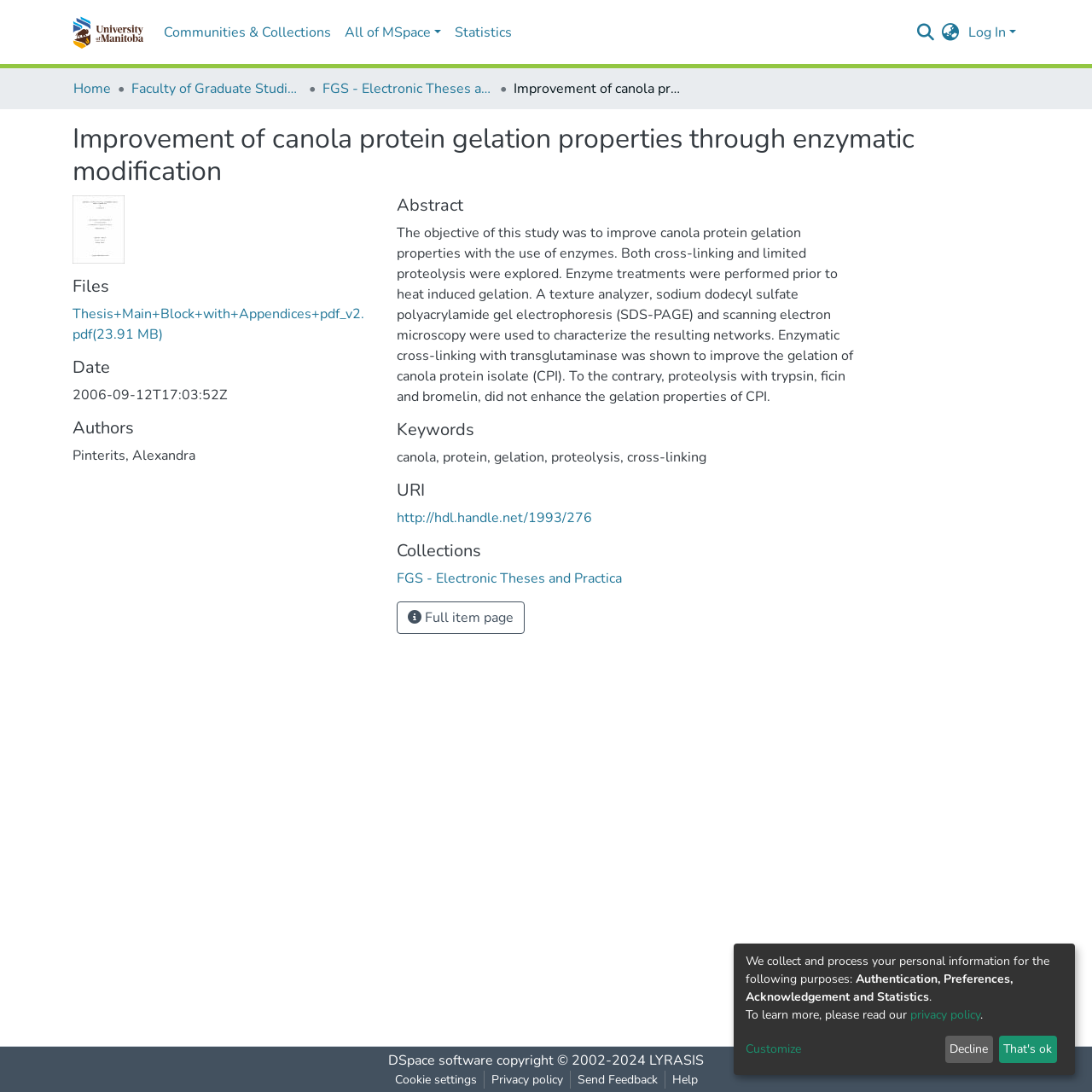Pinpoint the bounding box coordinates of the clickable element to carry out the following instruction: "Download the thesis PDF file."

[0.066, 0.279, 0.334, 0.315]